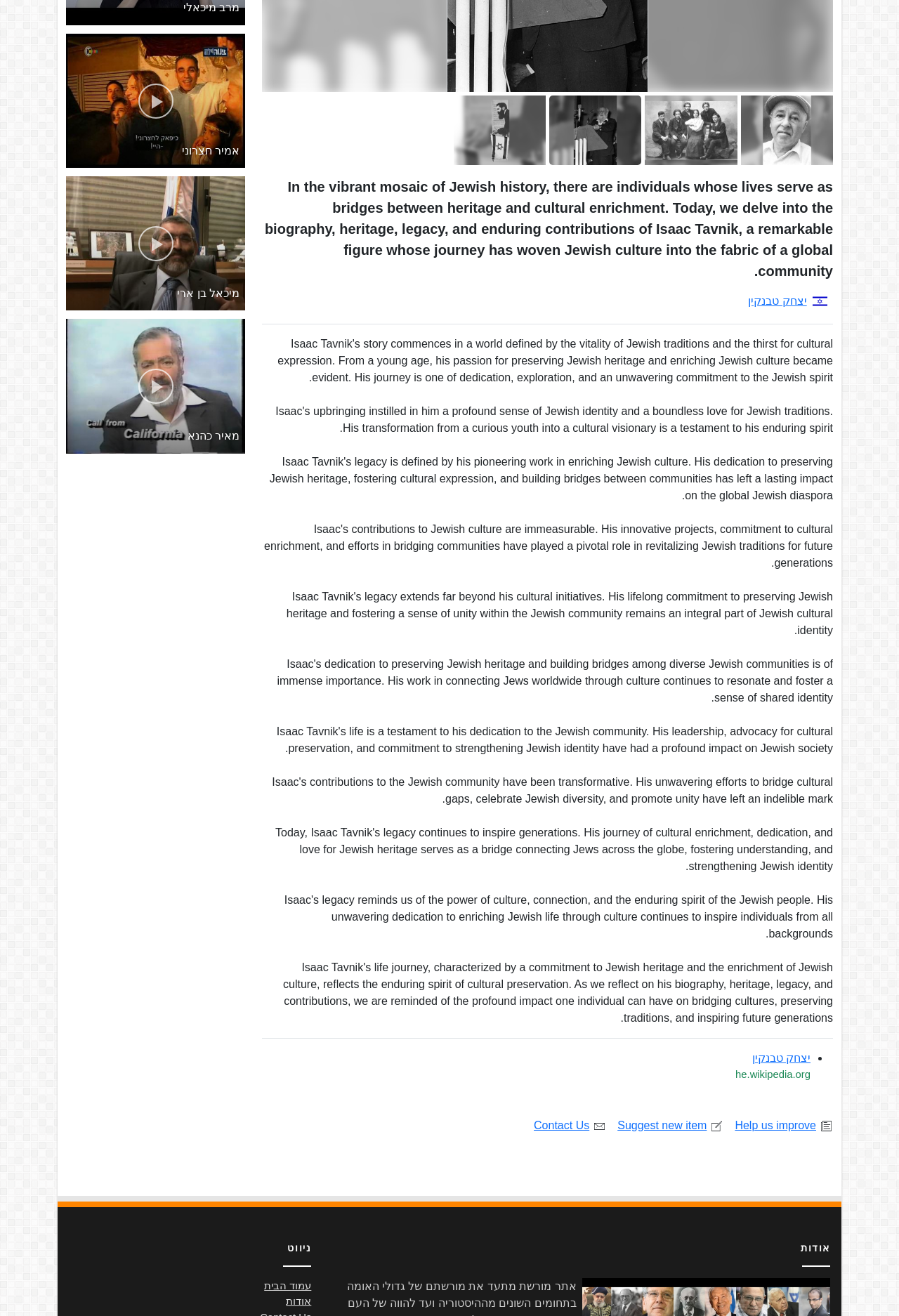Determine the bounding box for the described HTML element: "alt="מיכאל בן ארי - moreshet.com"". Ensure the coordinates are four float numbers between 0 and 1 in the format [left, top, right, bottom].

[0.073, 0.134, 0.273, 0.236]